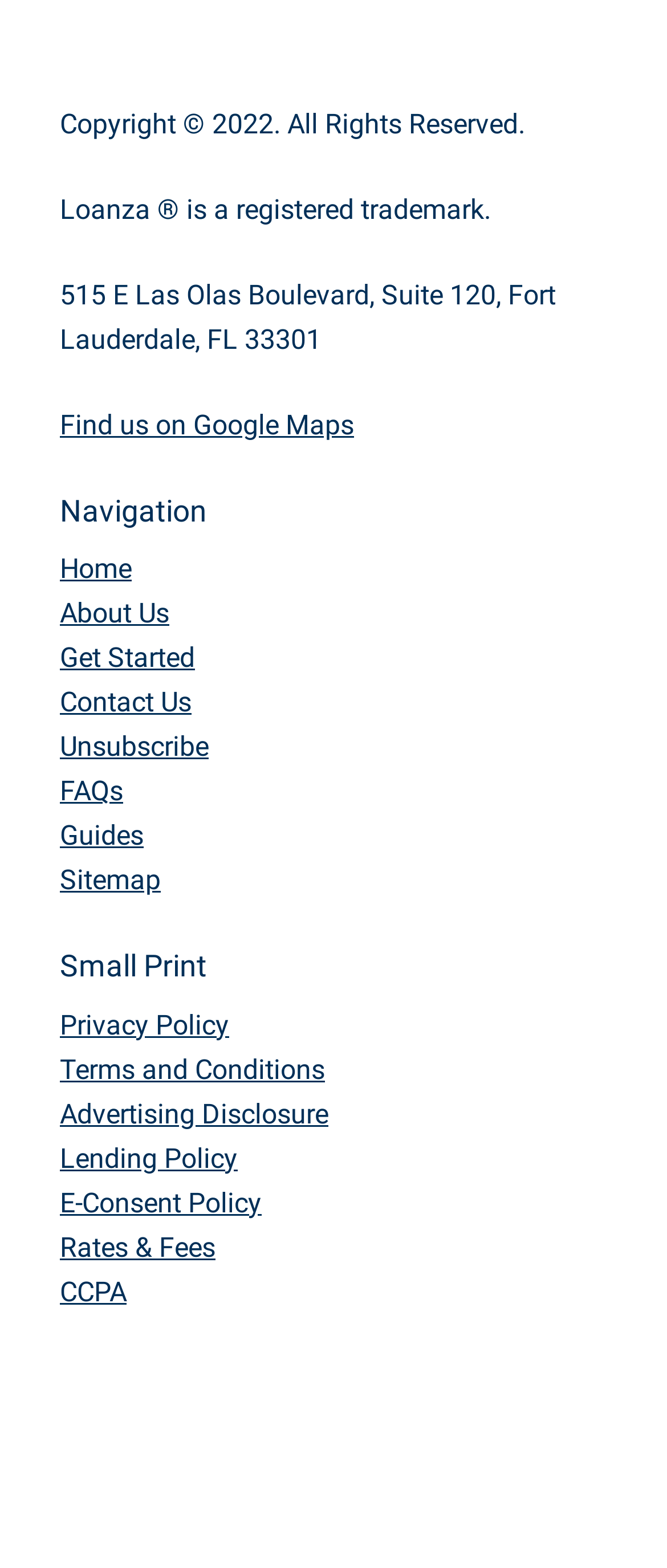Locate the bounding box coordinates of the segment that needs to be clicked to meet this instruction: "Go to Home page".

[0.09, 0.352, 0.197, 0.373]